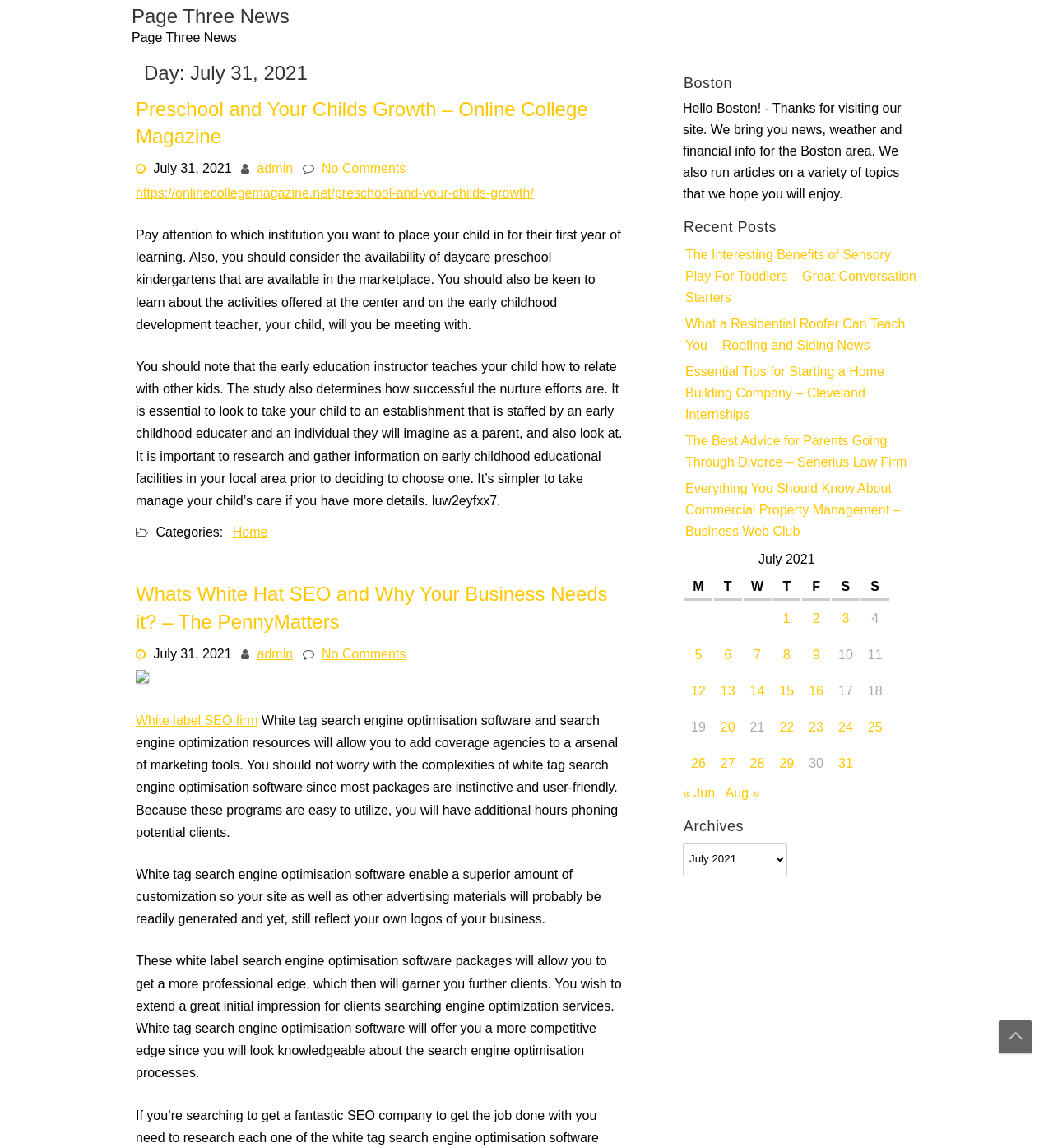Provide a thorough and detailed response to the question by examining the image: 
How many columns are in the table?

I counted the number of column headers in the table, which are 'M', 'T', 'W', 'T', 'F', 'S', and 'S', to find the total number of columns.